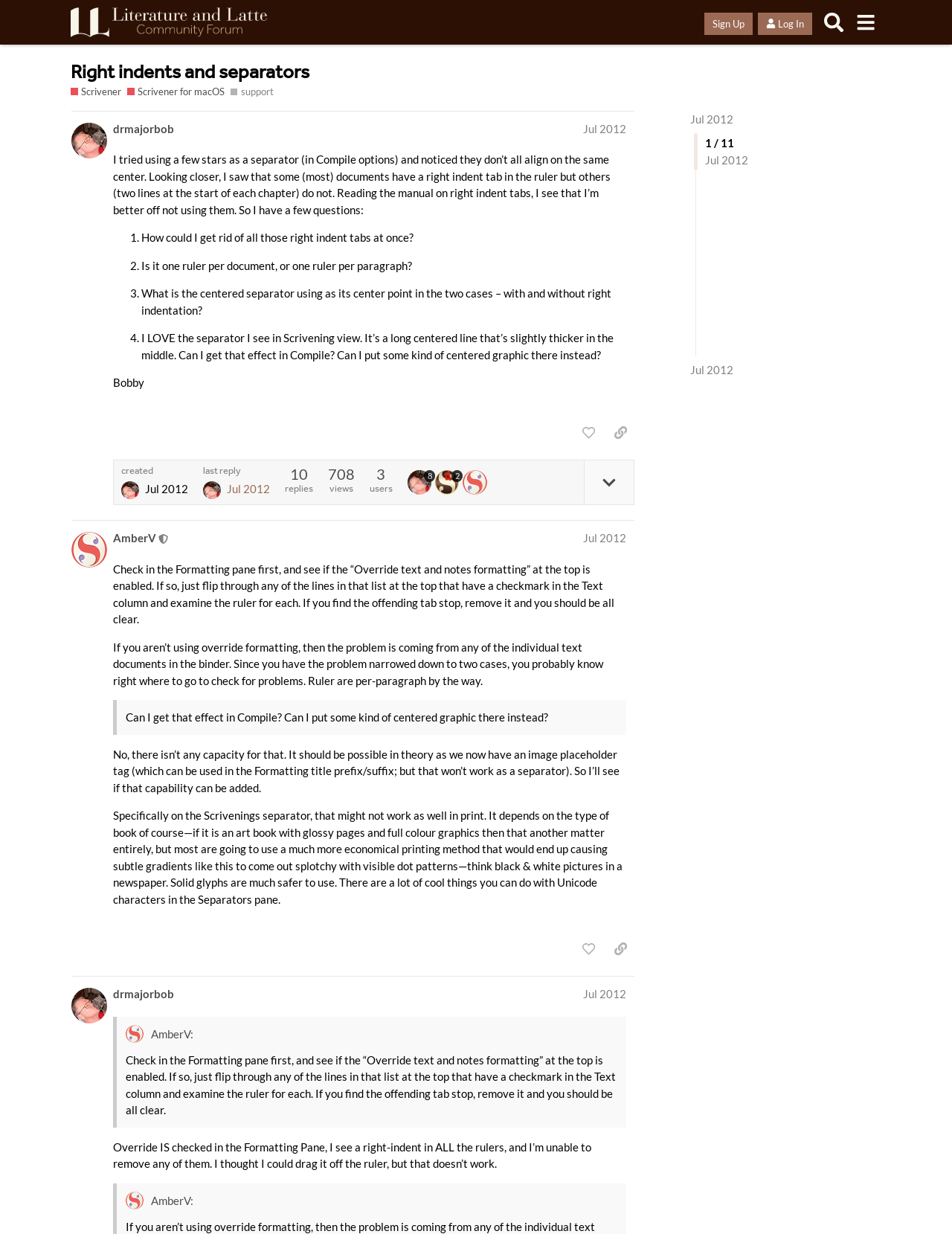Determine the bounding box coordinates of the section I need to click to execute the following instruction: "Log In". Provide the coordinates as four float numbers between 0 and 1, i.e., [left, top, right, bottom].

[0.796, 0.01, 0.853, 0.028]